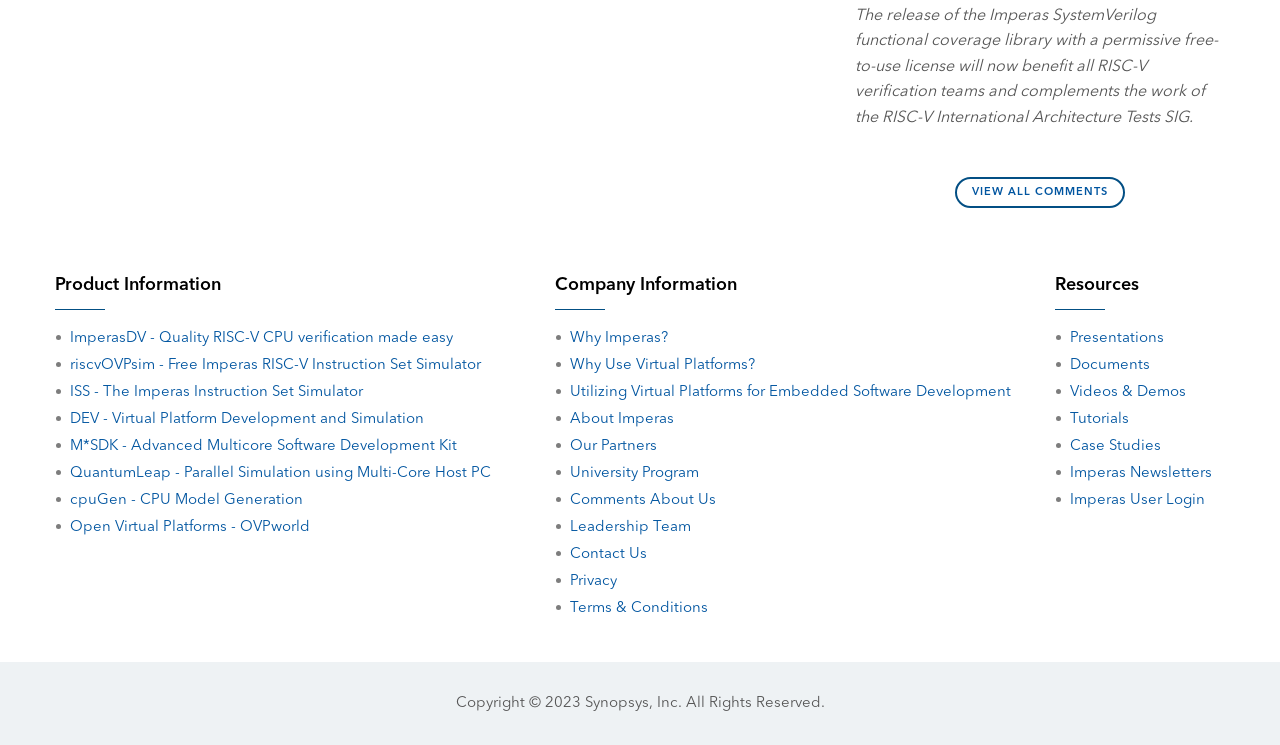What is the purpose of the 'ImperasDV' link?
Kindly give a detailed and elaborate answer to the question.

The link 'ImperasDV - Quality RISC-V CPU verification made easy' suggests that it is related to RISC-V CPU verification, and ImperasDV is a solution provided by Imperas for this purpose.